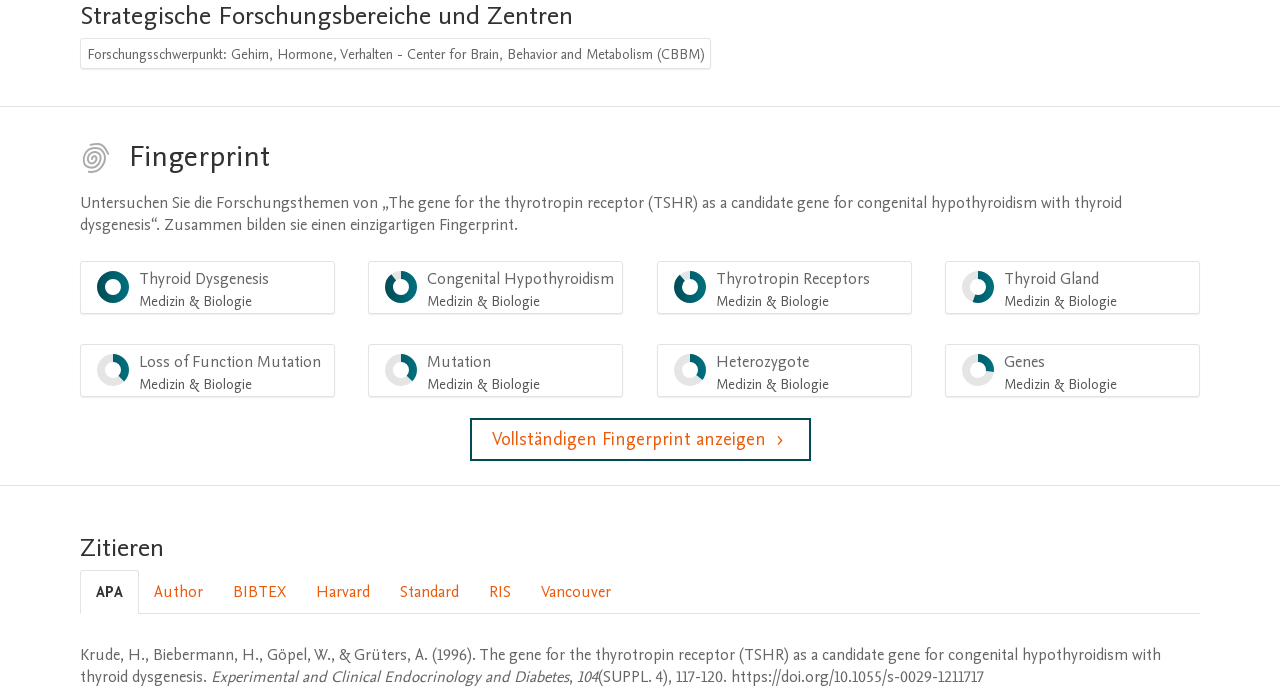What is the percentage of 'Thyroid Dysgenesis Medizin & Biologie' in the fingerprint?
Your answer should be a single word or phrase derived from the screenshot.

100%